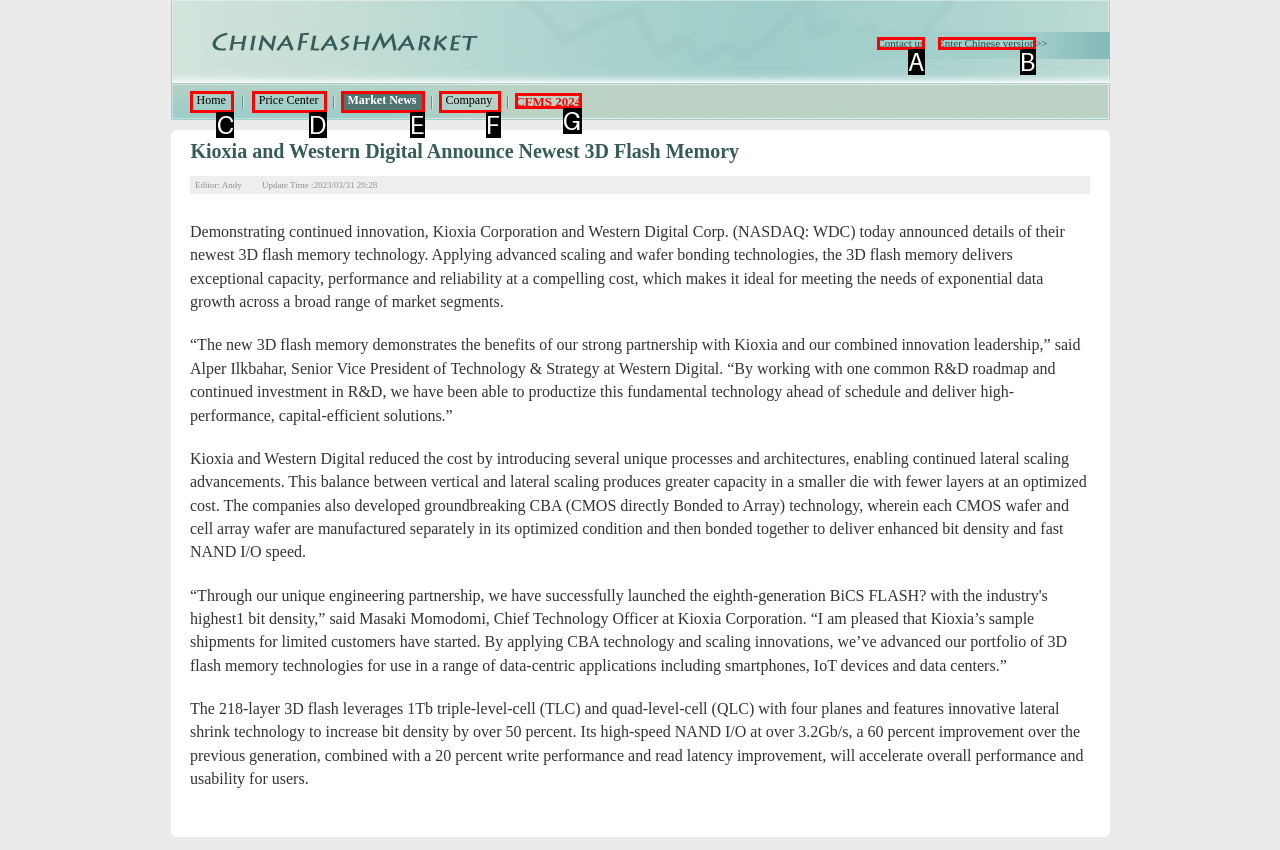Using the element description: Home, select the HTML element that matches best. Answer with the letter of your choice.

C